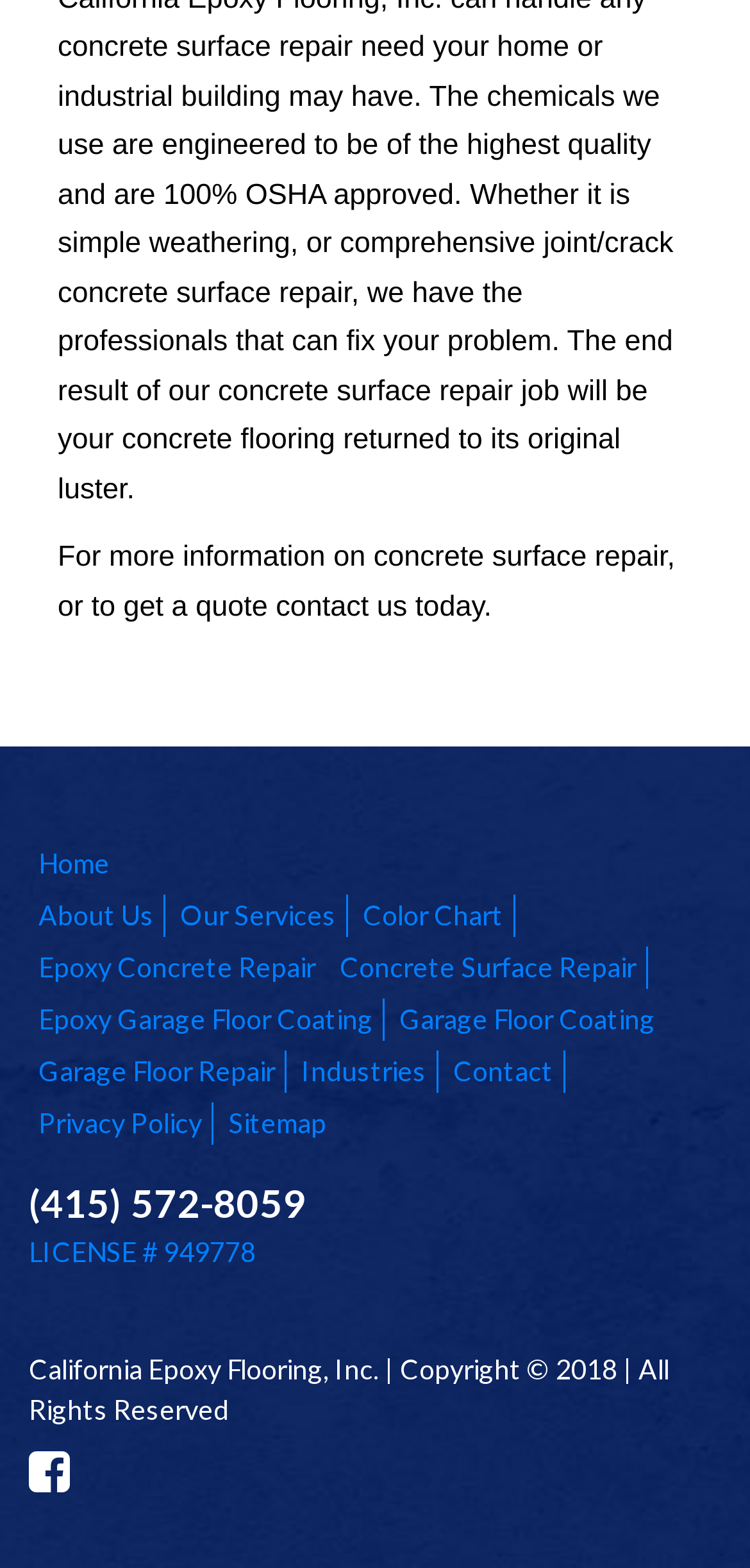Respond to the question below with a concise word or phrase:
What is the copyright year of California Epoxy Flooring, Inc.?

2018